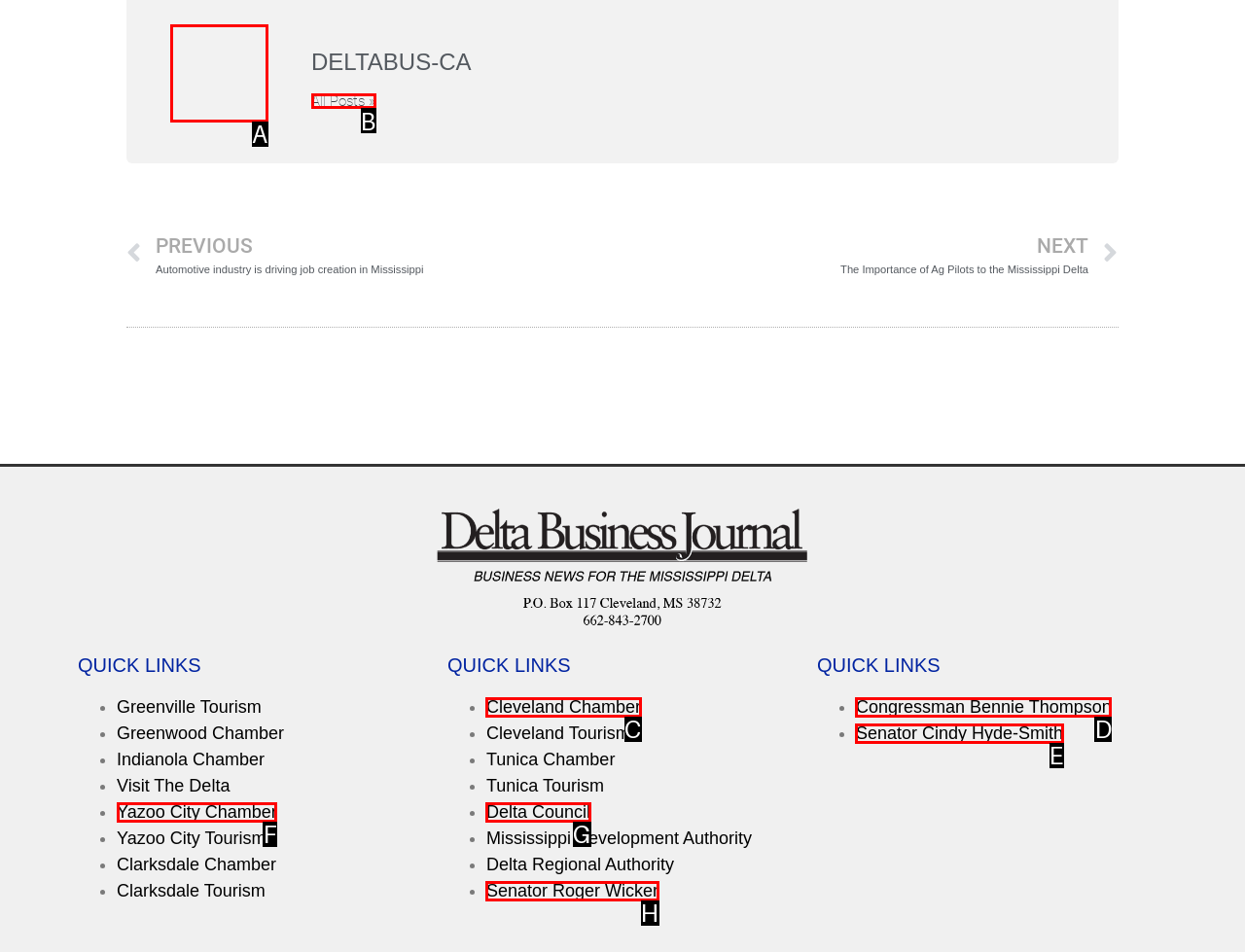Identify the letter of the option that should be selected to accomplish the following task: Visit the Home page. Provide the letter directly.

None